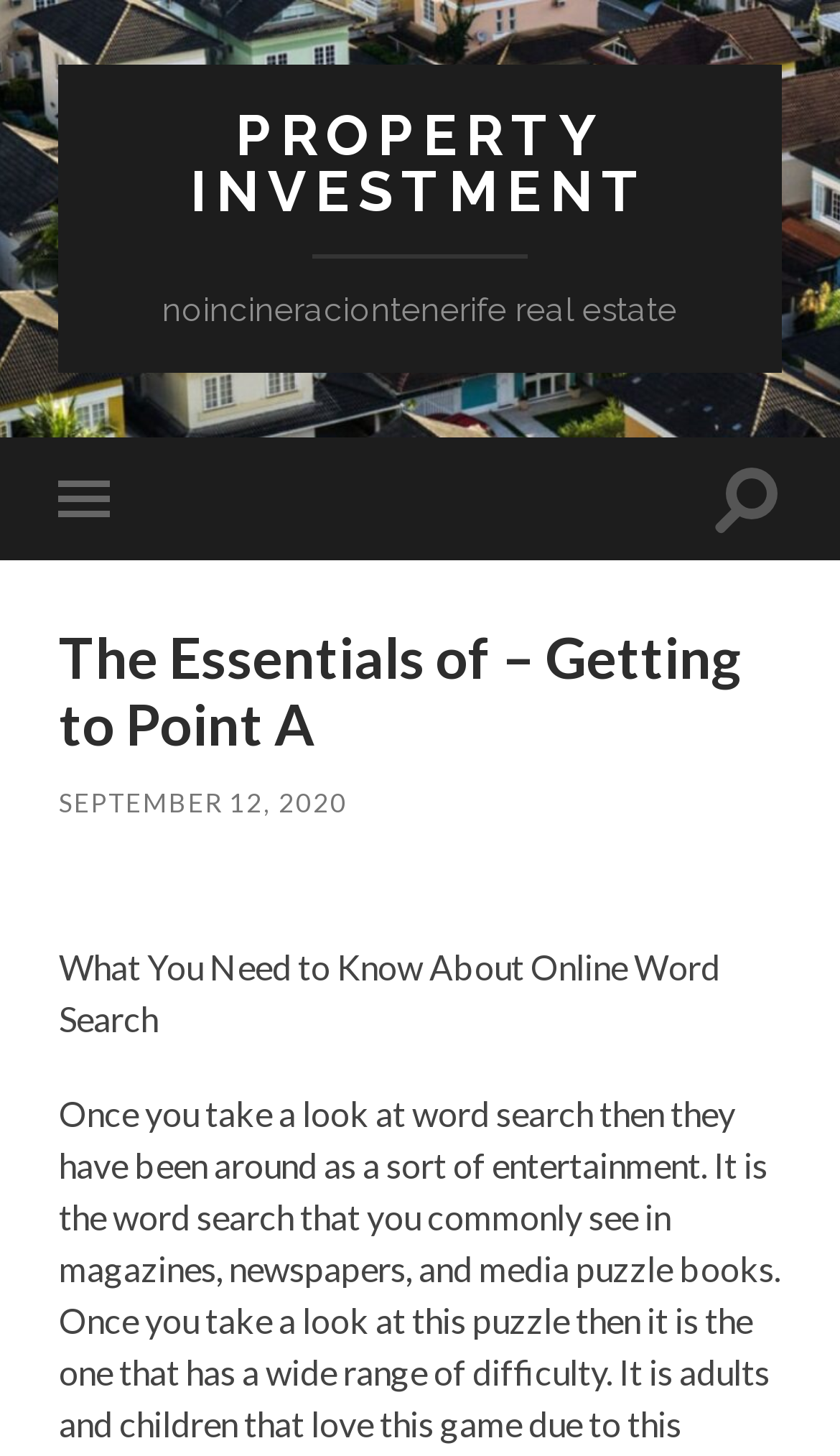Provide a comprehensive caption for the webpage.

The webpage is about property investment, with a prominent link at the top center of the page labeled "PROPERTY INVESTMENT". Below this link, there is a static text "noincineraciontenerife real estate" that spans across the majority of the page width. 

On the top left, there is a button to toggle the mobile menu, and on the top right, there is another button to toggle the search field. 

The main content of the page starts with a heading "The Essentials of – Getting to Point A" that stretches across the entire page width. Below the heading, there is a link "SEPTEMBER 12, 2020" on the left side, followed by a static text "What You Need to Know About Online Word Search" that occupies a significant portion of the page width.